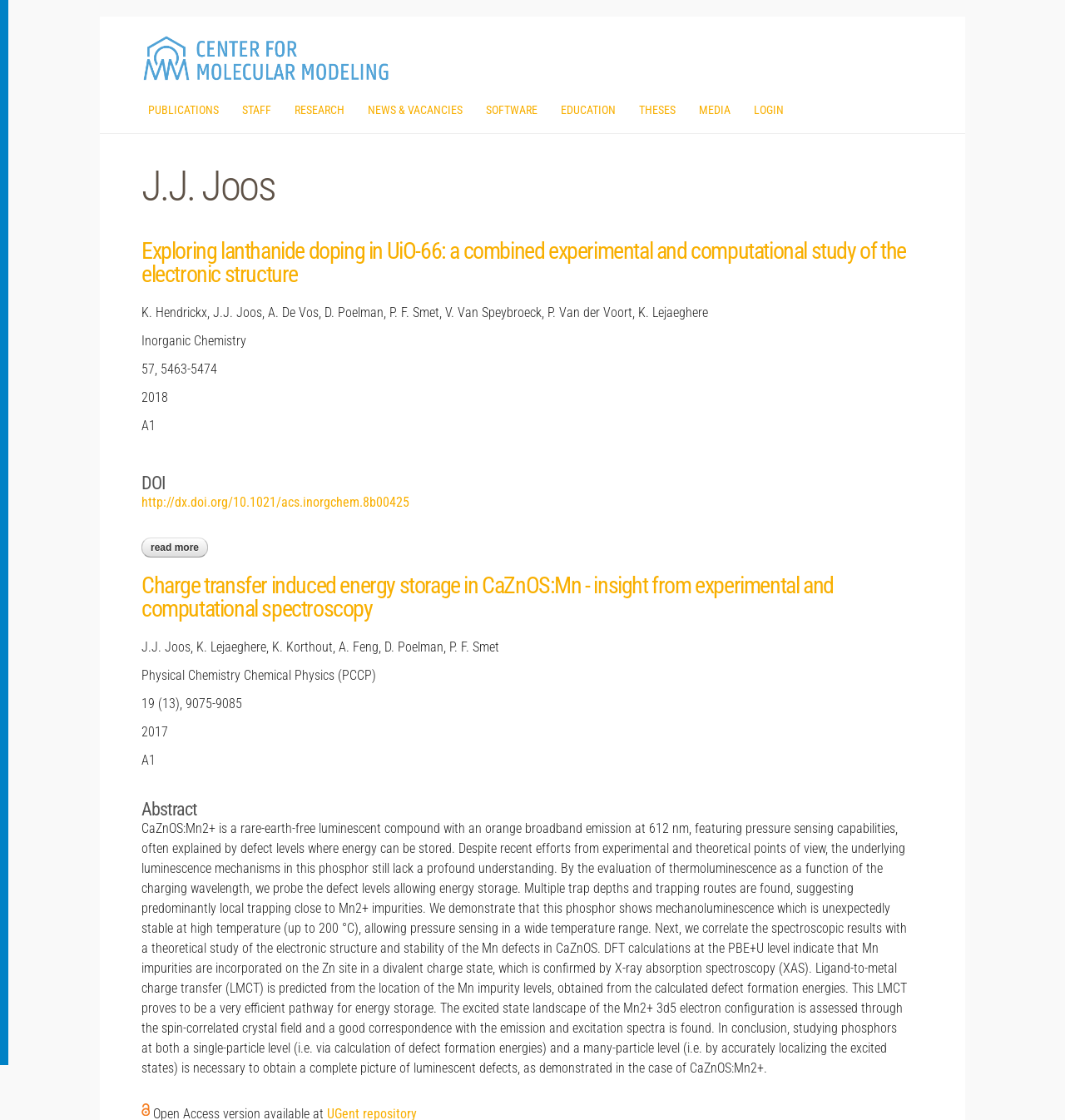What is the main menu of this webpage? From the image, respond with a single word or brief phrase.

PUBLICATIONS, STAFF, RESEARCH, etc.